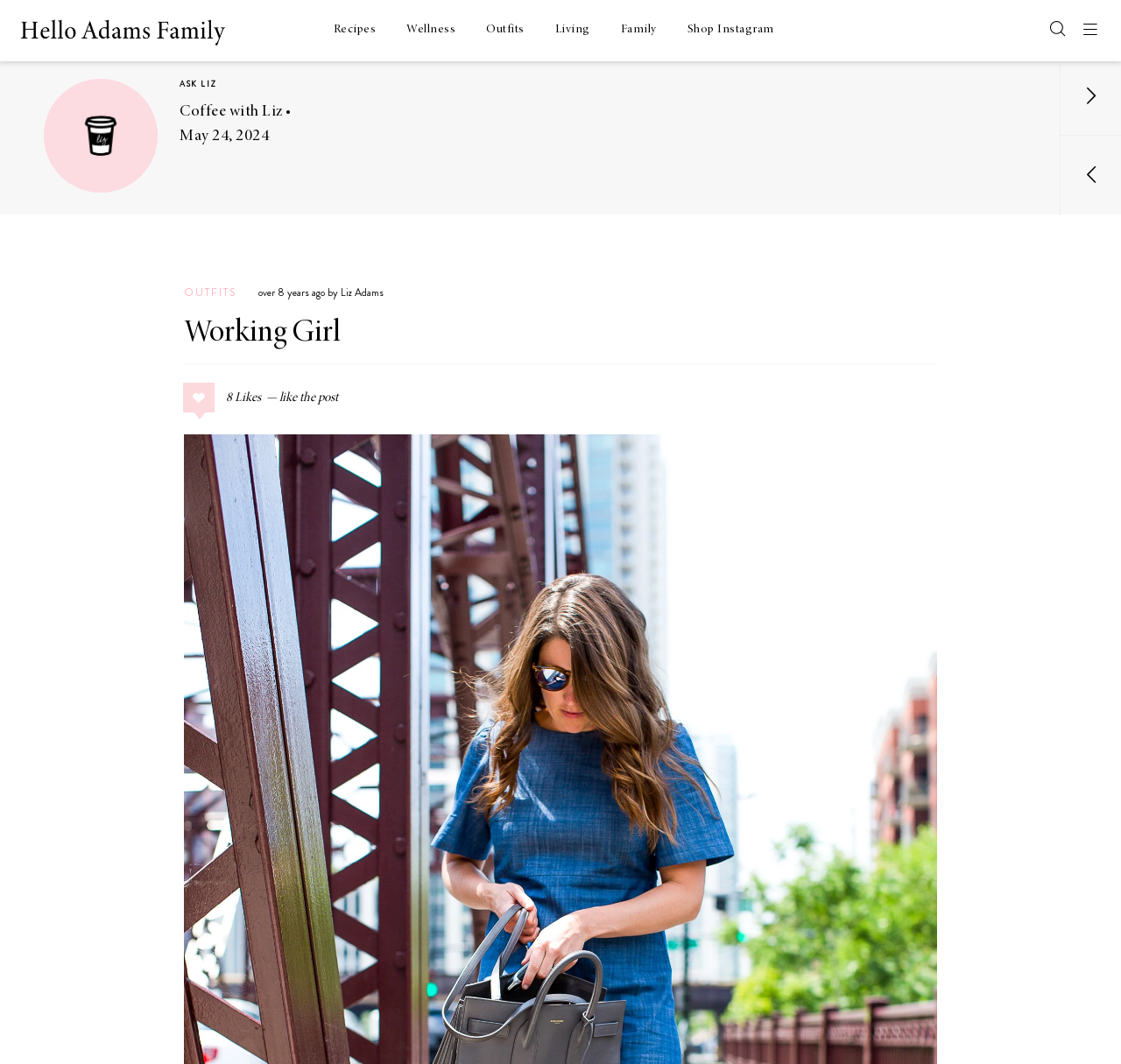Kindly determine the bounding box coordinates for the area that needs to be clicked to execute this instruction: "View 'ASK LIZ' posts".

[0.16, 0.074, 0.277, 0.085]